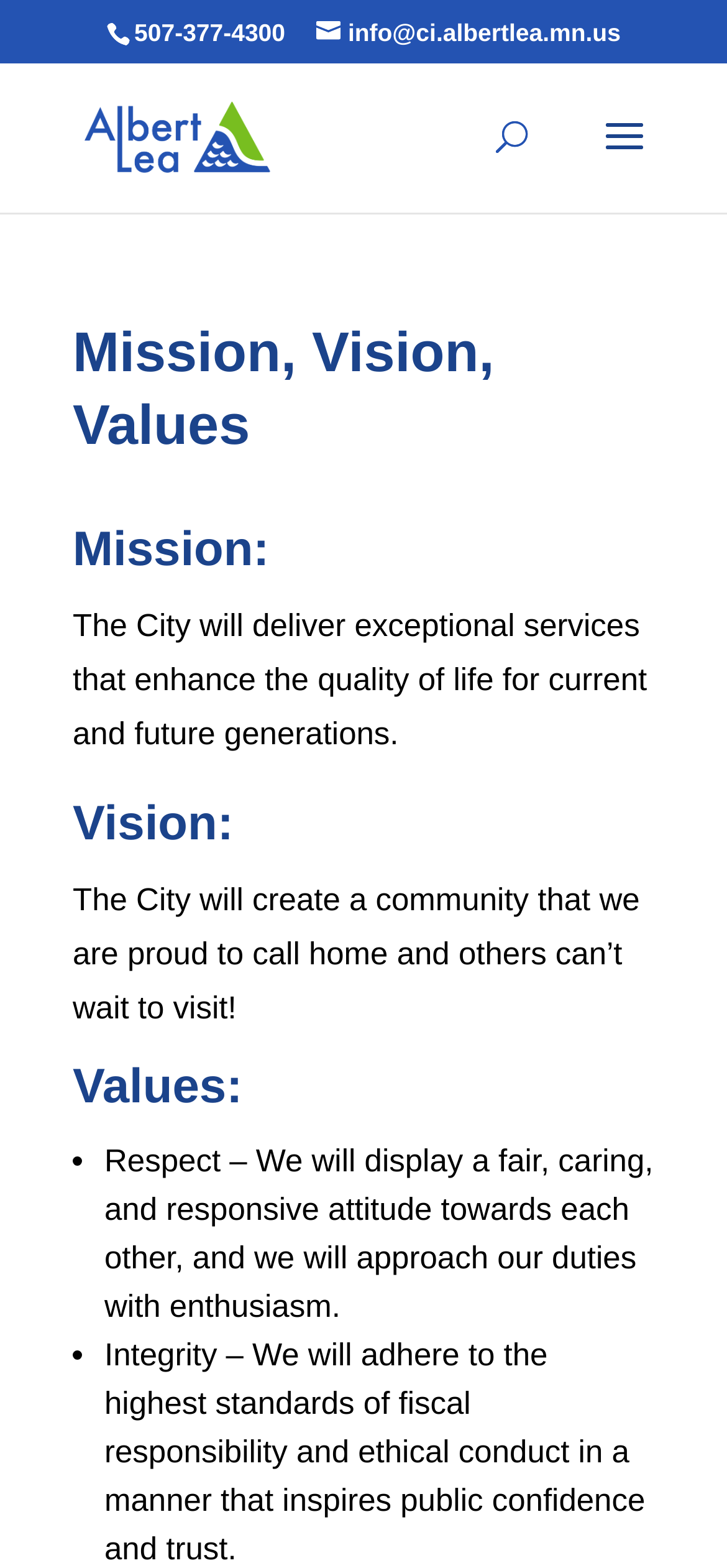Using the format (top-left x, top-left y, bottom-right x, bottom-right y), and given the element description, identify the bounding box coordinates within the screenshot: info@ci.albertlea.mn.us

[0.435, 0.012, 0.854, 0.029]